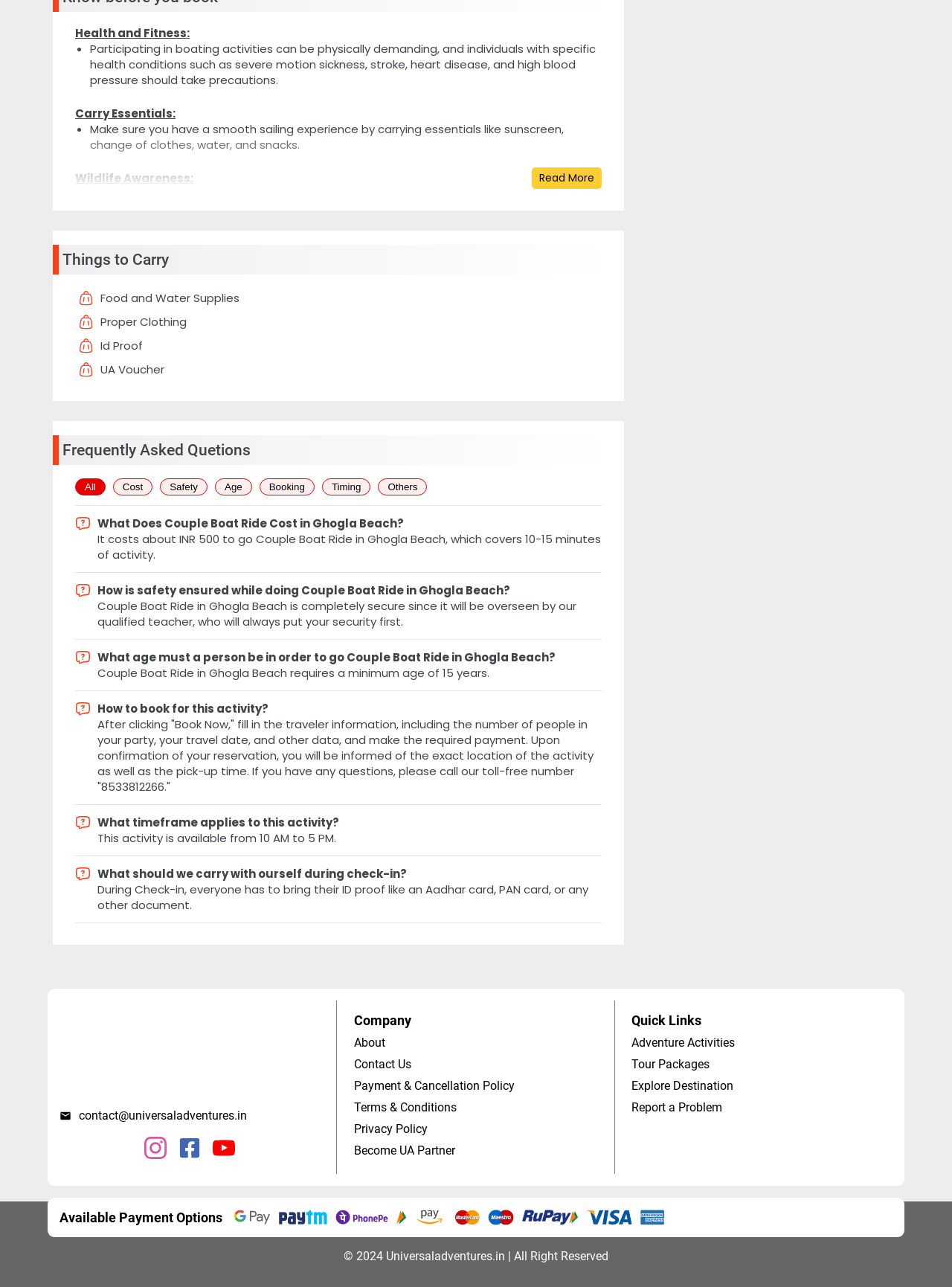Find the bounding box coordinates of the element's region that should be clicked in order to follow the given instruction: "Click the 'Read More' button". The coordinates should consist of four float numbers between 0 and 1, i.e., [left, top, right, bottom].

[0.559, 0.13, 0.632, 0.147]